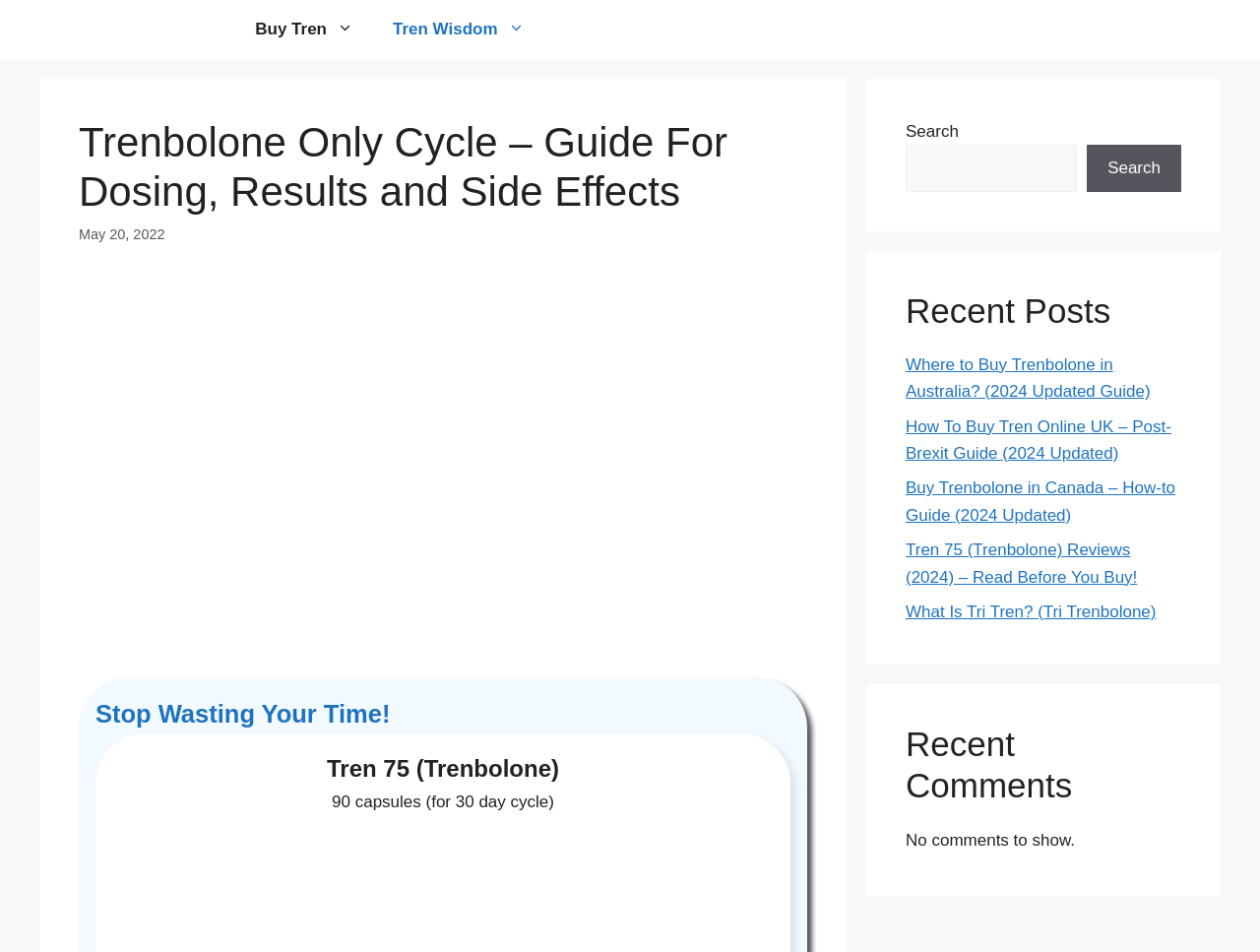How many days is the Tren 75 cycle for?
Use the image to answer the question with a single word or phrase.

30 days